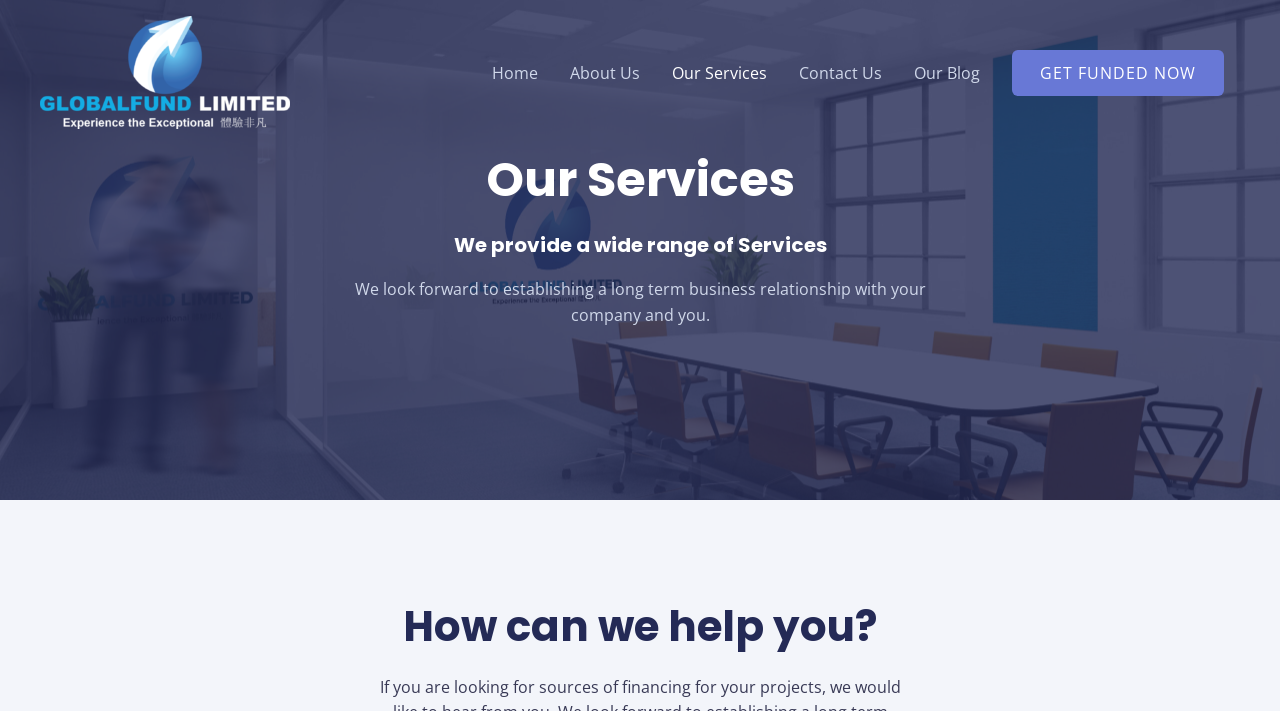What is the company offering?
Based on the visual content, answer with a single word or a brief phrase.

A wide range of services